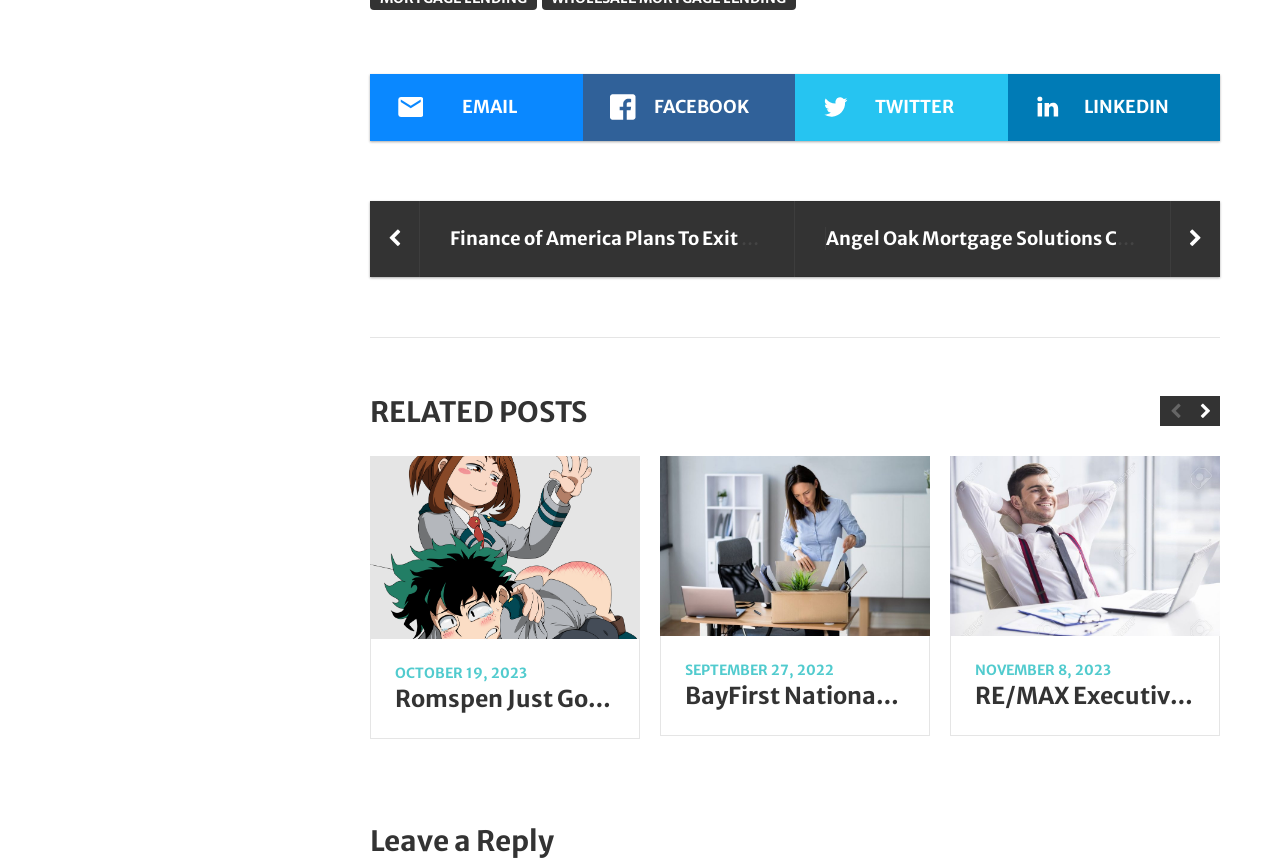Provide the bounding box coordinates for the area that should be clicked to complete the instruction: "Click on the EMAIL link".

[0.289, 0.087, 0.455, 0.164]